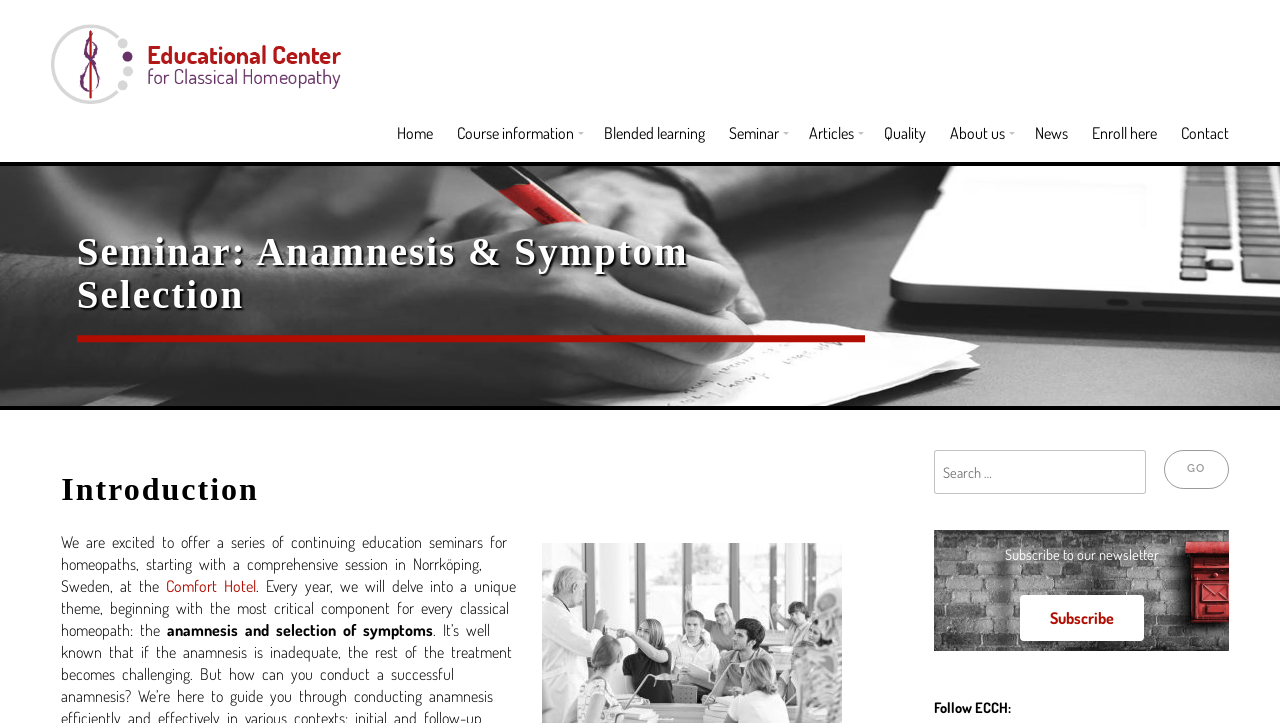Analyze the image and provide a detailed answer to the question: What is the name of the educational center?

The name of the educational center can be found in the top-left corner of the webpage, where it is written as 'Educational Center for Classical Homeopathy' and also has an image with the same name.